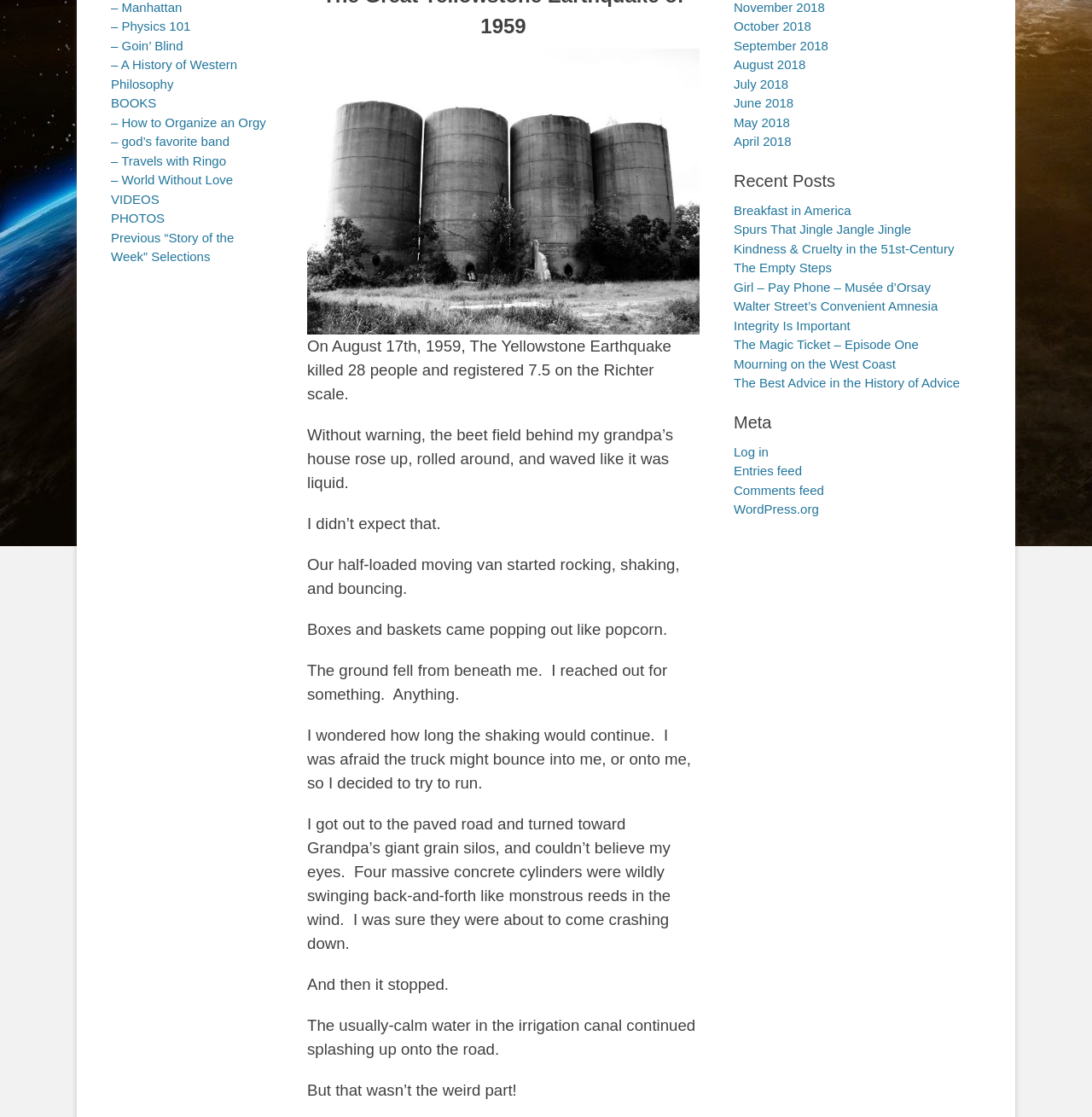Find the bounding box coordinates of the UI element according to this description: "– god’s favorite band".

[0.102, 0.12, 0.21, 0.133]